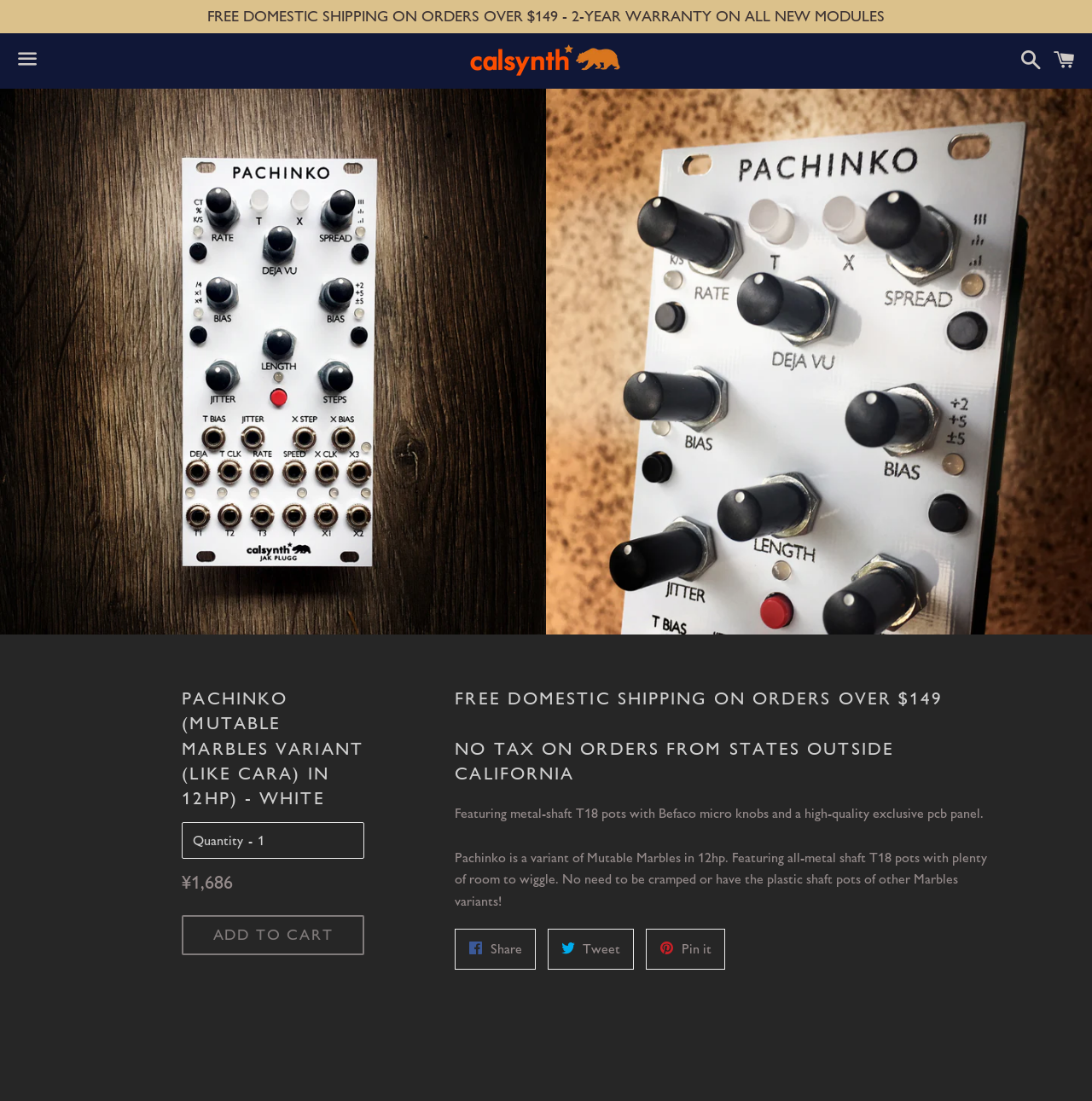Please find the bounding box for the UI component described as follows: "Search".

[0.927, 0.032, 0.954, 0.078]